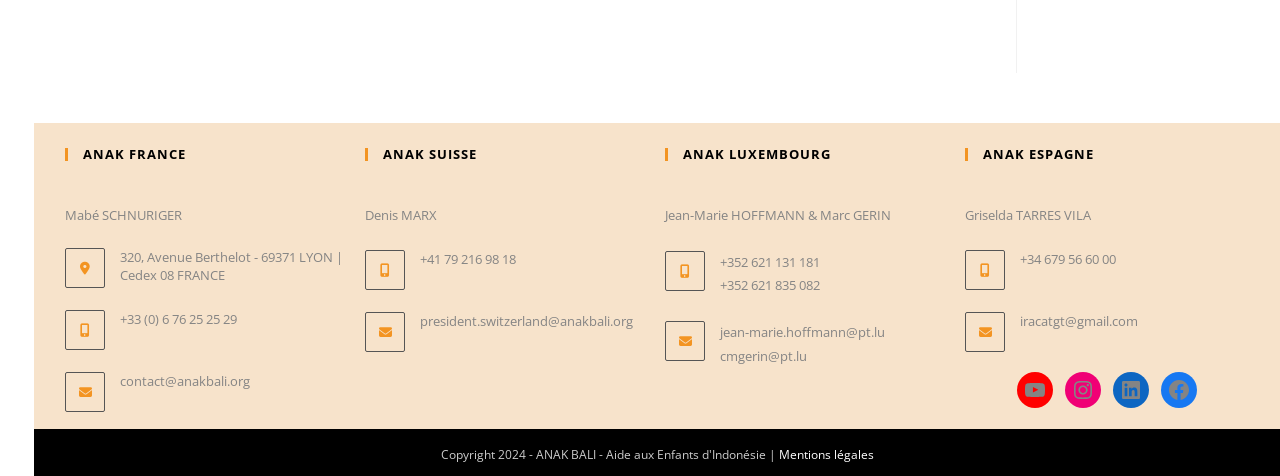What is the address of ANAK FRANCE? From the image, respond with a single word or brief phrase.

320, Avenue Berthelot - 69371 LYON | Cedex 08 FRANCE